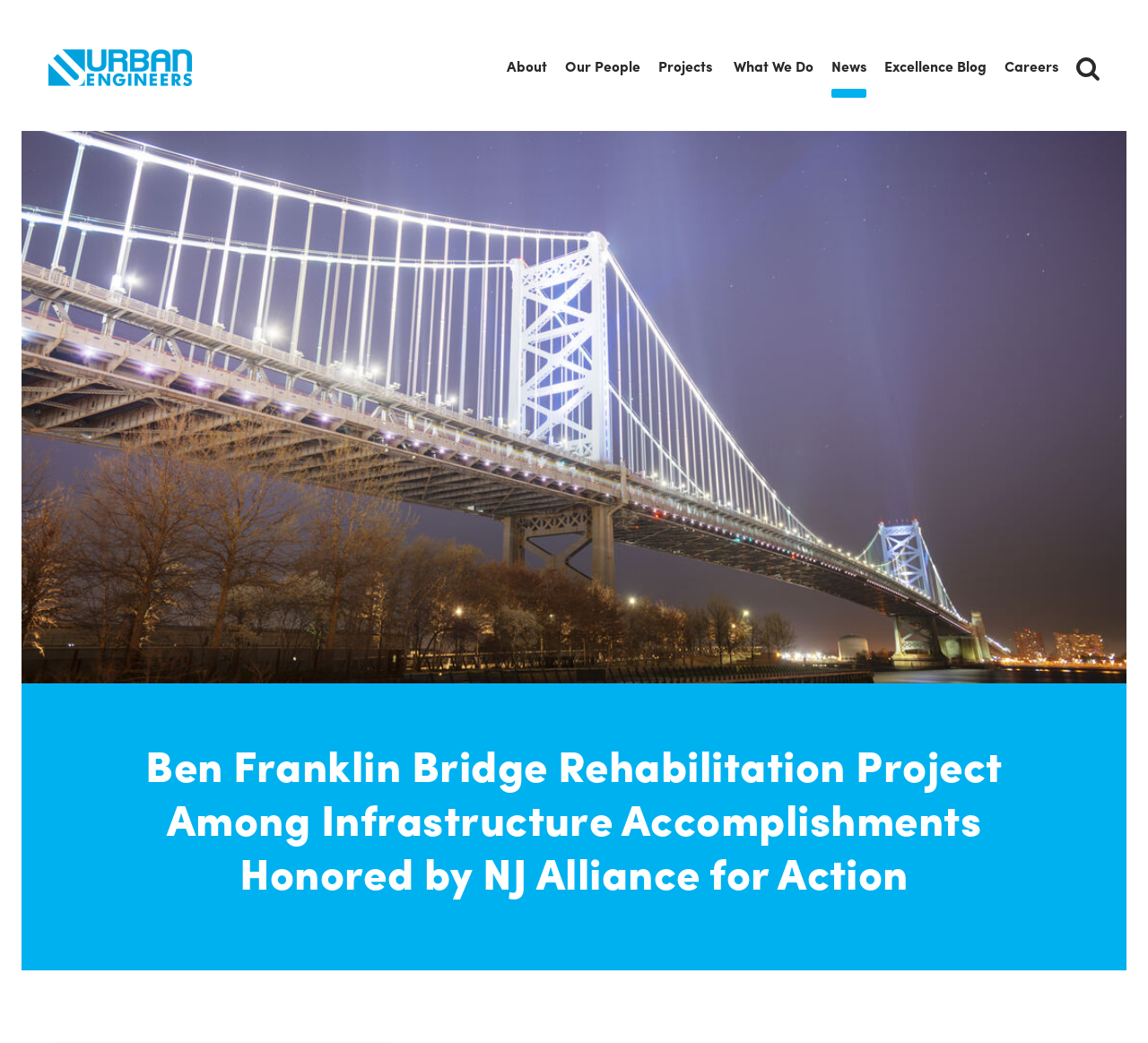Identify and provide the bounding box coordinates of the UI element described: "Excellence Blog". The coordinates should be formatted as [left, top, right, bottom], with each number being a float between 0 and 1.

[0.762, 0.046, 0.867, 0.081]